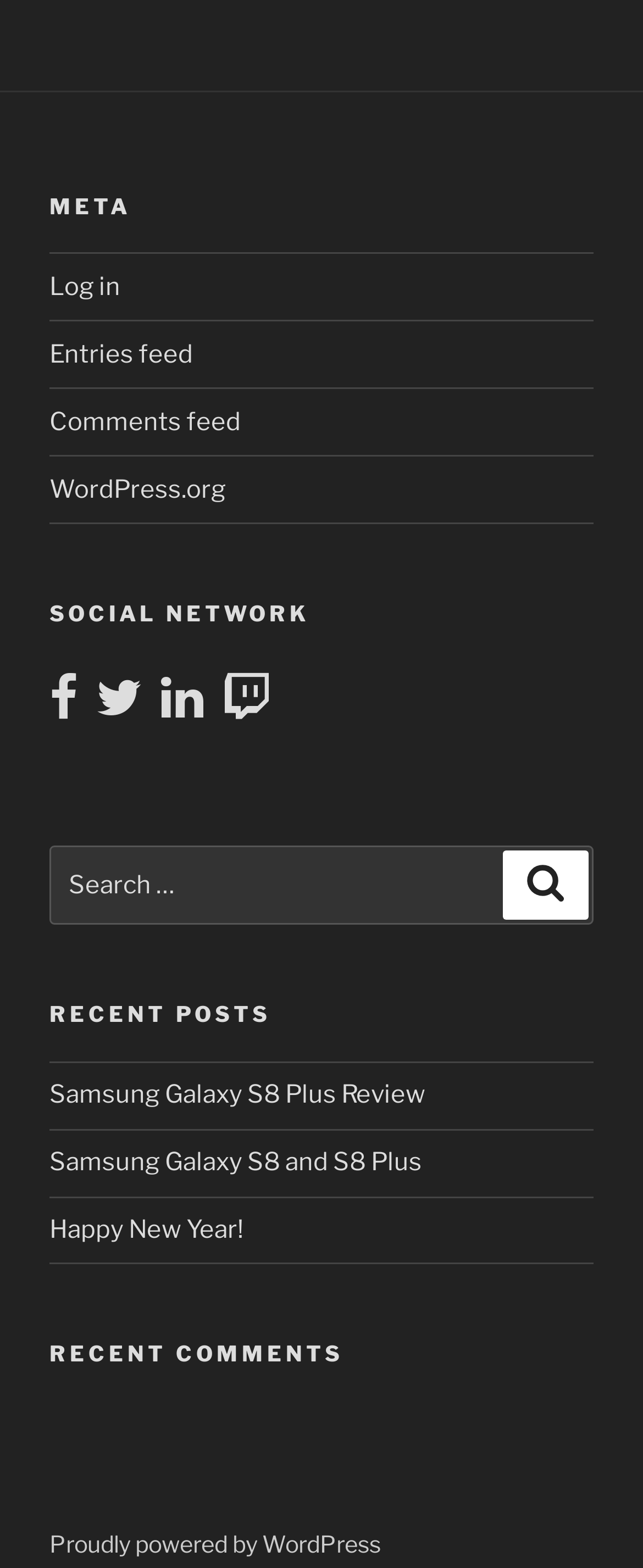Please provide a one-word or phrase answer to the question: 
How many social network links are there?

4